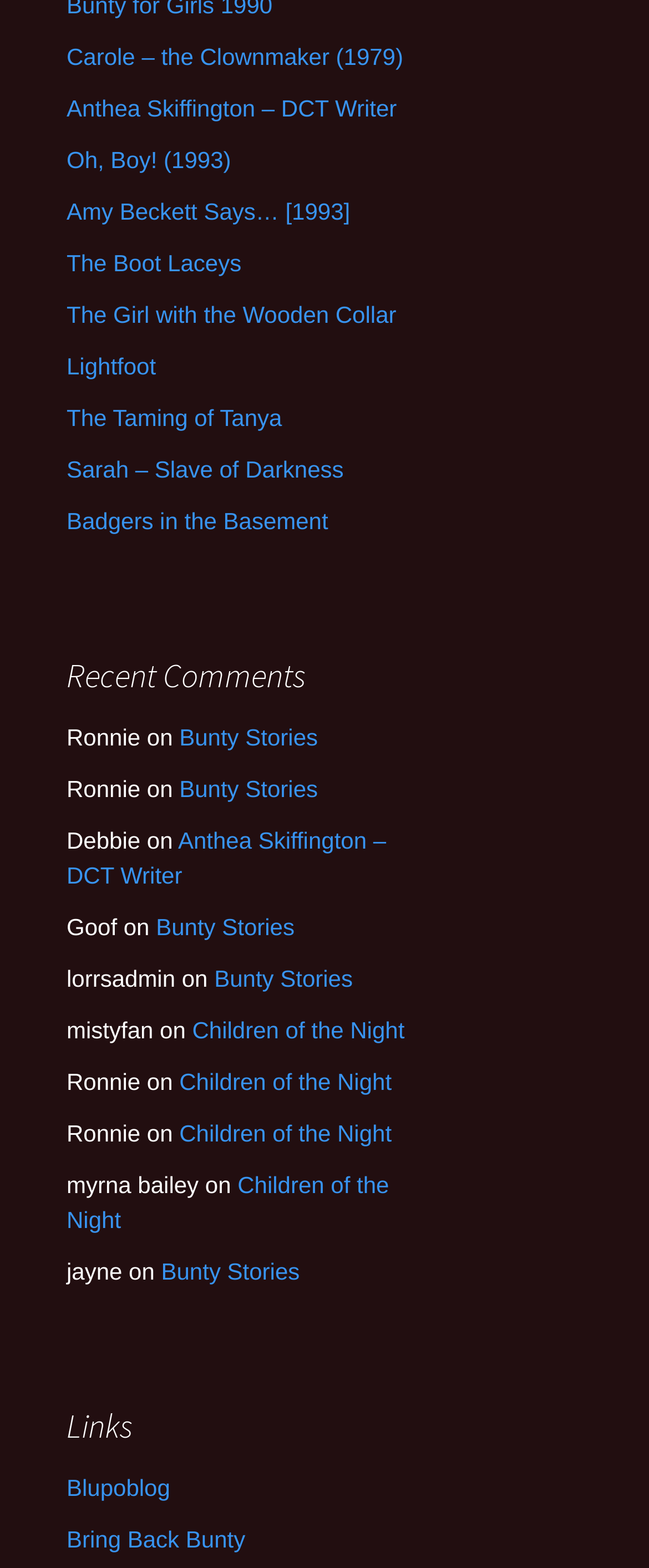Using the description: "ENGLISH", determine the UI element's bounding box coordinates. Ensure the coordinates are in the format of four float numbers between 0 and 1, i.e., [left, top, right, bottom].

None